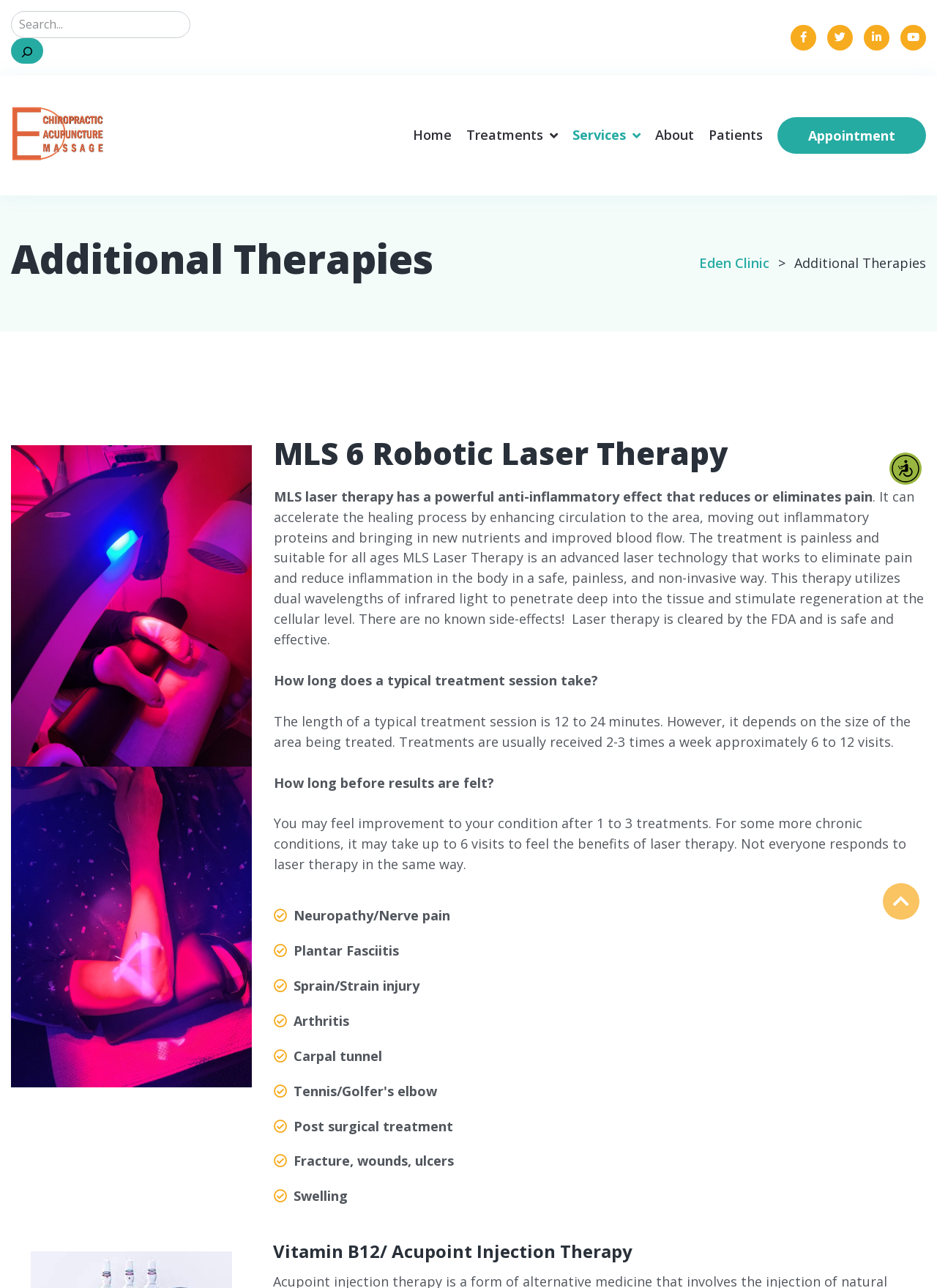Please mark the clickable region by giving the bounding box coordinates needed to complete this instruction: "Search for something".

[0.012, 0.009, 0.203, 0.049]